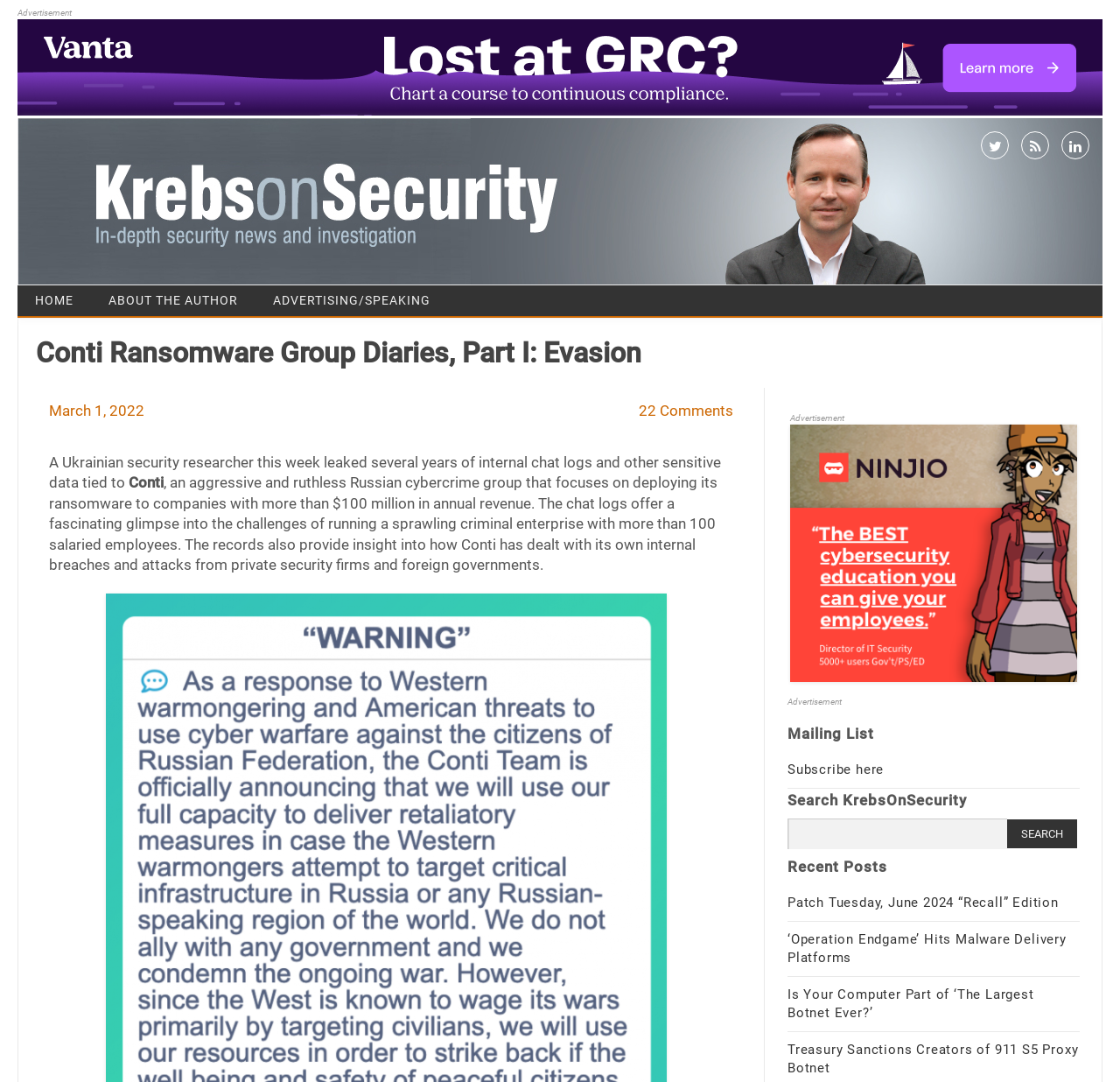Please pinpoint the bounding box coordinates for the region I should click to adhere to this instruction: "Click on the 'HOME' link".

[0.016, 0.264, 0.081, 0.292]